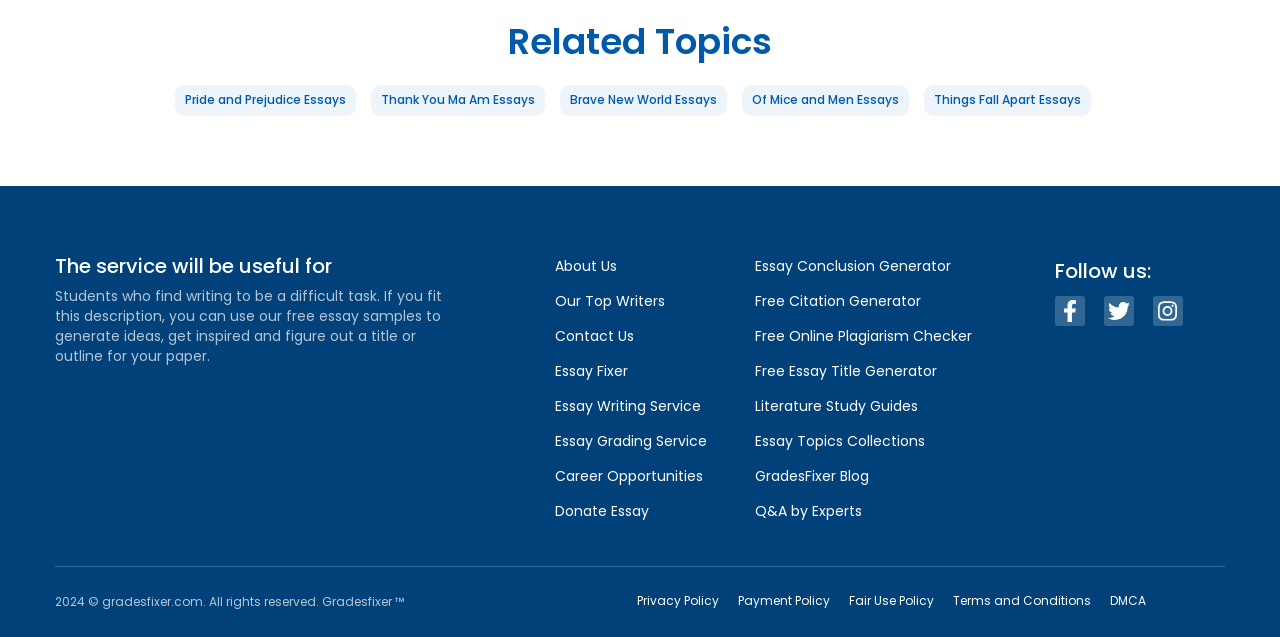Respond to the question with just a single word or phrase: 
What is the 'Essay Fixer' service?

Unknown